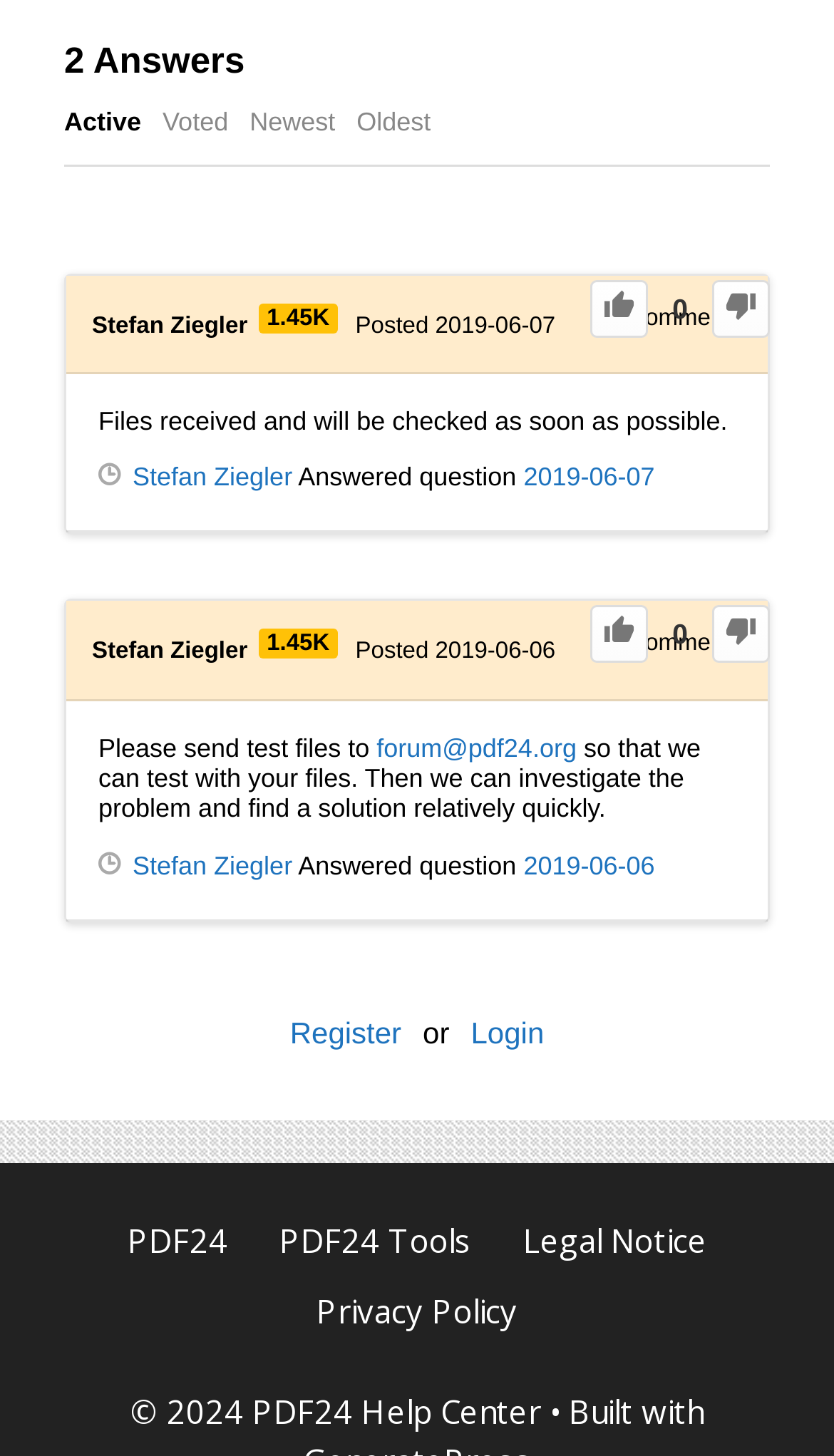Please determine the bounding box coordinates of the element to click on in order to accomplish the following task: "Register". Ensure the coordinates are four float numbers ranging from 0 to 1, i.e., [left, top, right, bottom].

[0.348, 0.697, 0.481, 0.721]